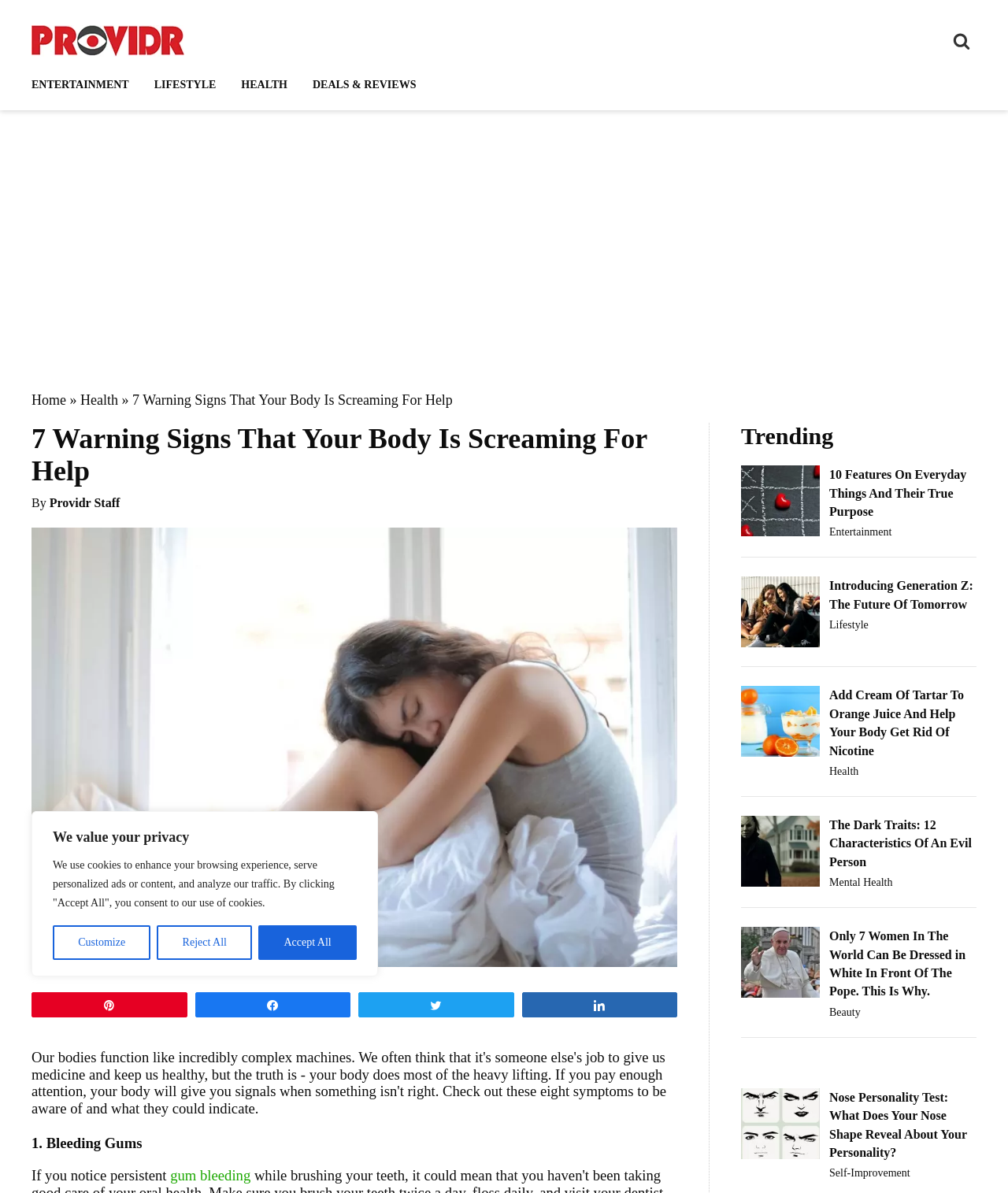What is the purpose of the button with a search icon?
Using the image, respond with a single word or phrase.

Search